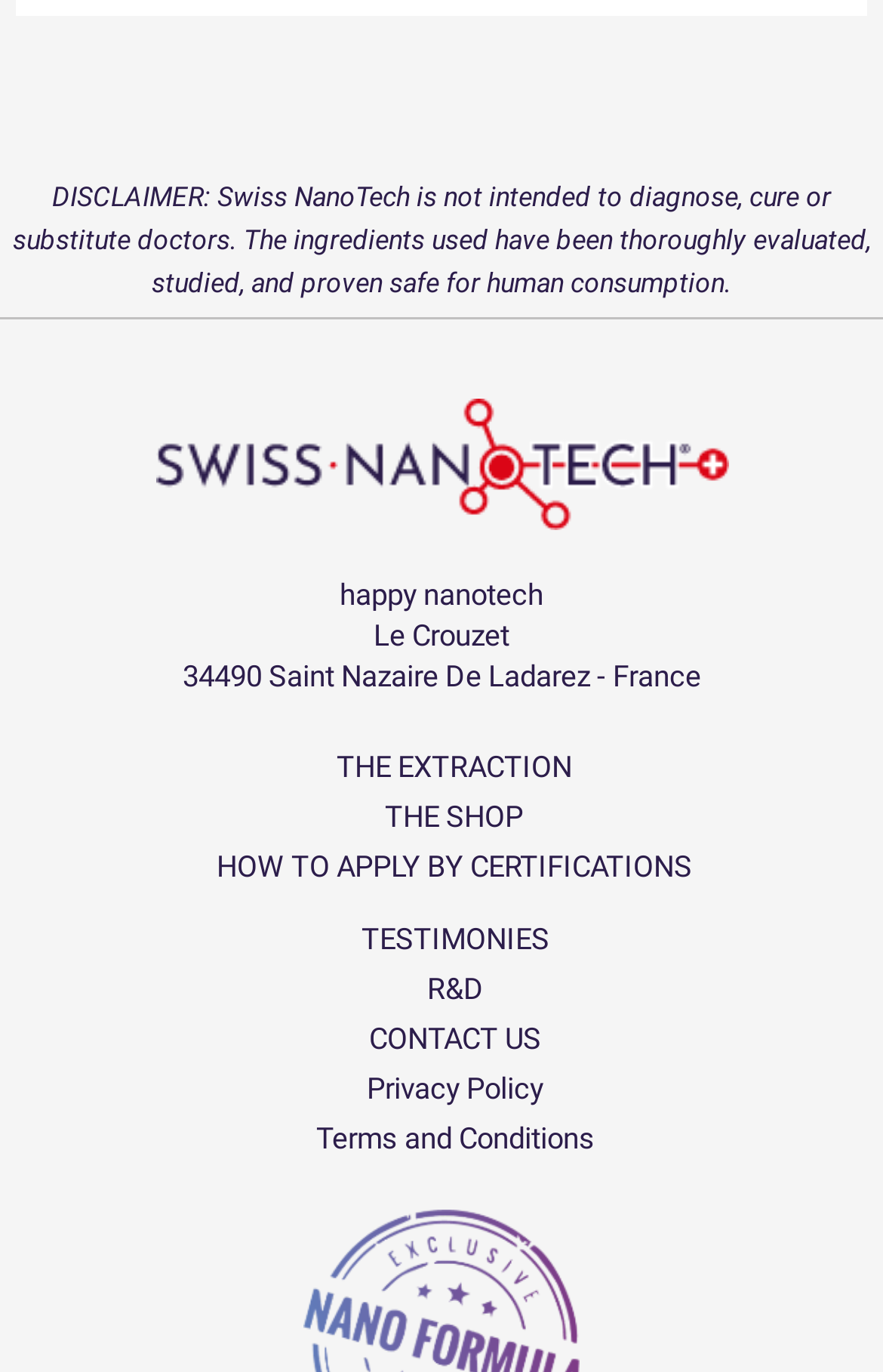What is the last link on the webpage?
From the screenshot, supply a one-word or short-phrase answer.

Terms and Conditions